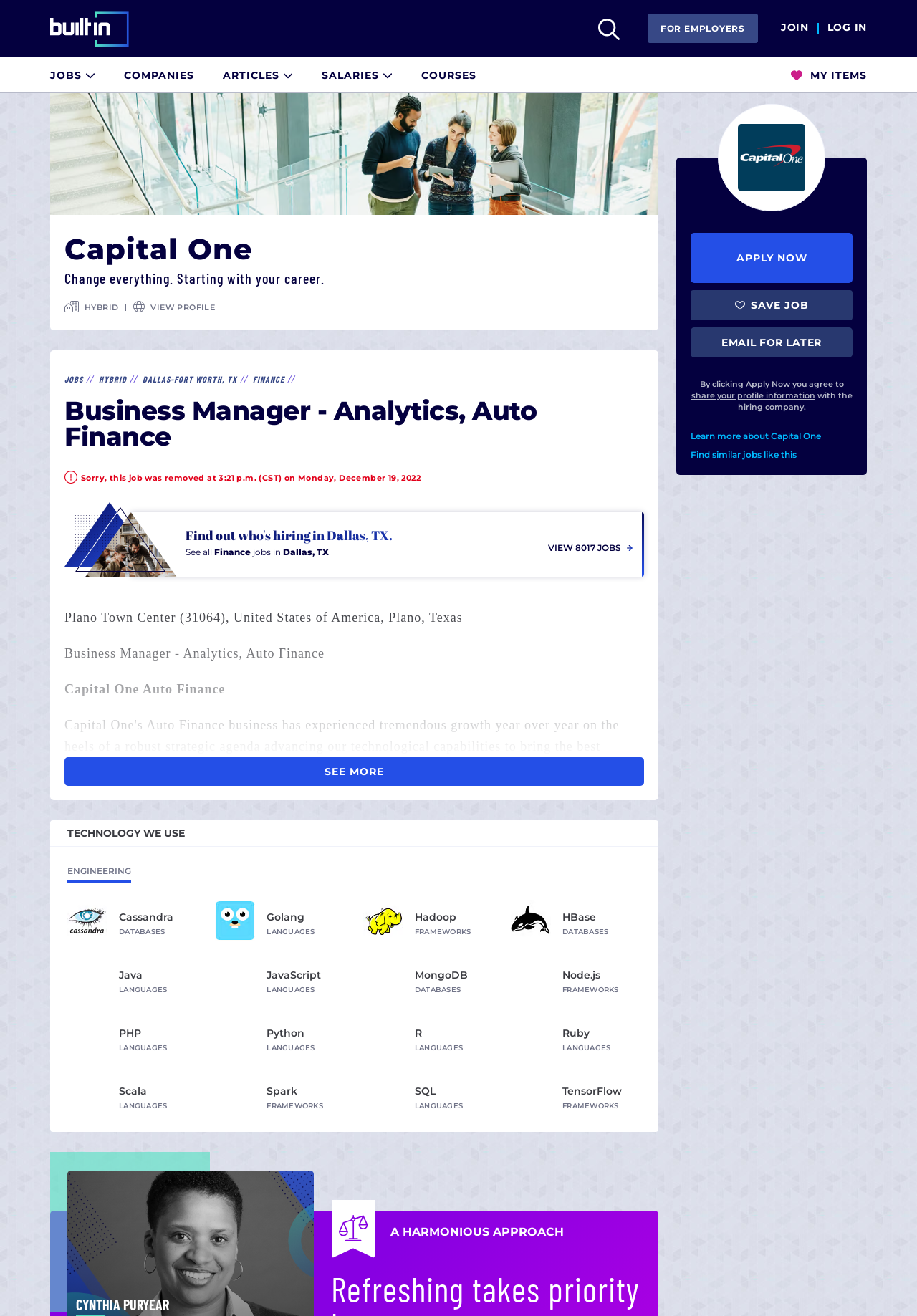Specify the bounding box coordinates of the area to click in order to follow the given instruction: "View 8017 jobs."

[0.597, 0.411, 0.69, 0.421]